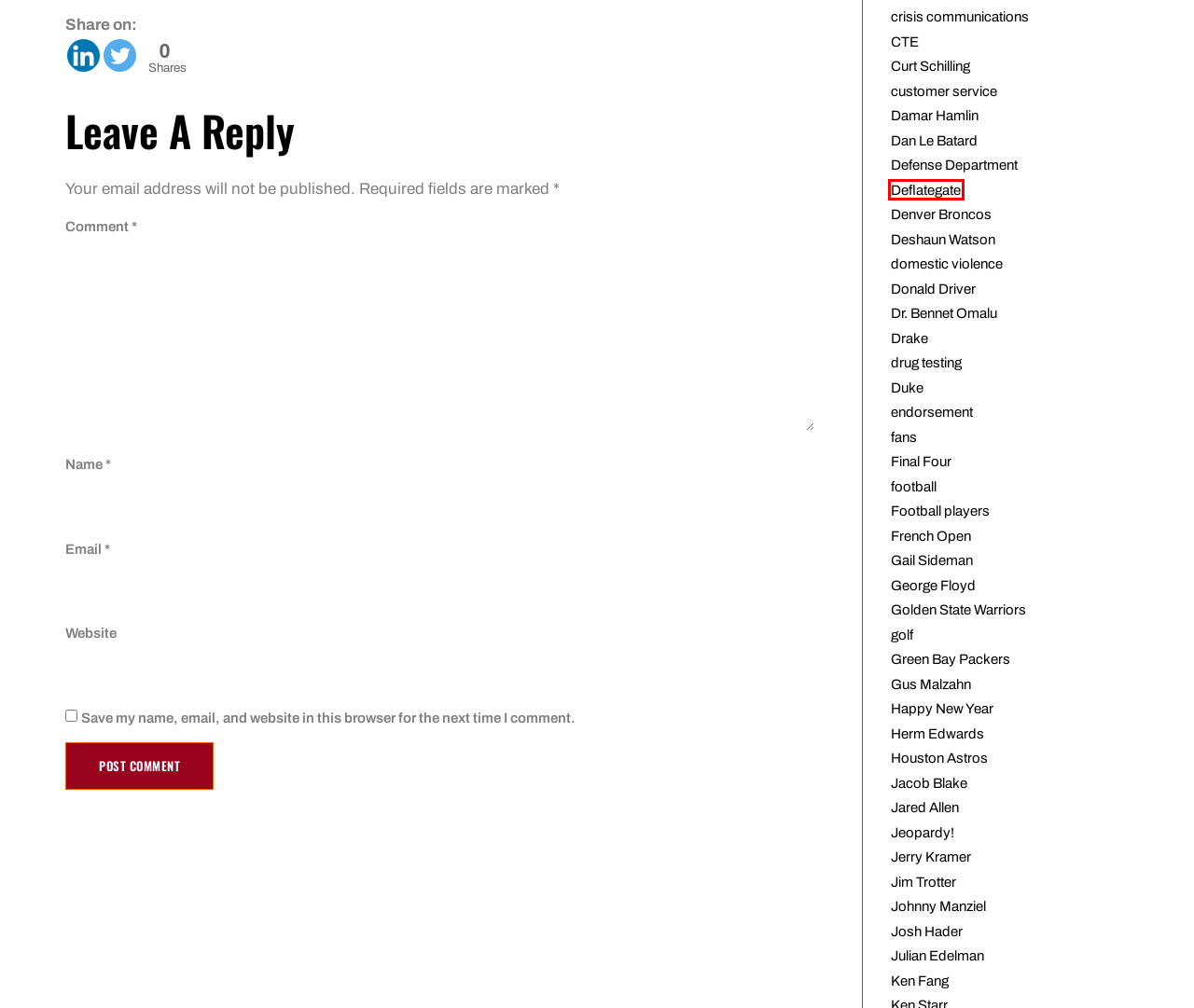Examine the screenshot of a webpage with a red bounding box around a UI element. Your task is to identify the webpage description that best corresponds to the new webpage after clicking the specified element. The given options are:
A. drug testing – Gail Sideman Publicity
B. Defense Department – Gail Sideman Publicity
C. Drake – Gail Sideman Publicity
D. Happy New Year – Gail Sideman Publicity
E. Ken Fang – Gail Sideman Publicity
F. Deflategate – Gail Sideman Publicity
G. endorsement – Gail Sideman Publicity
H. domestic violence – Gail Sideman Publicity

F